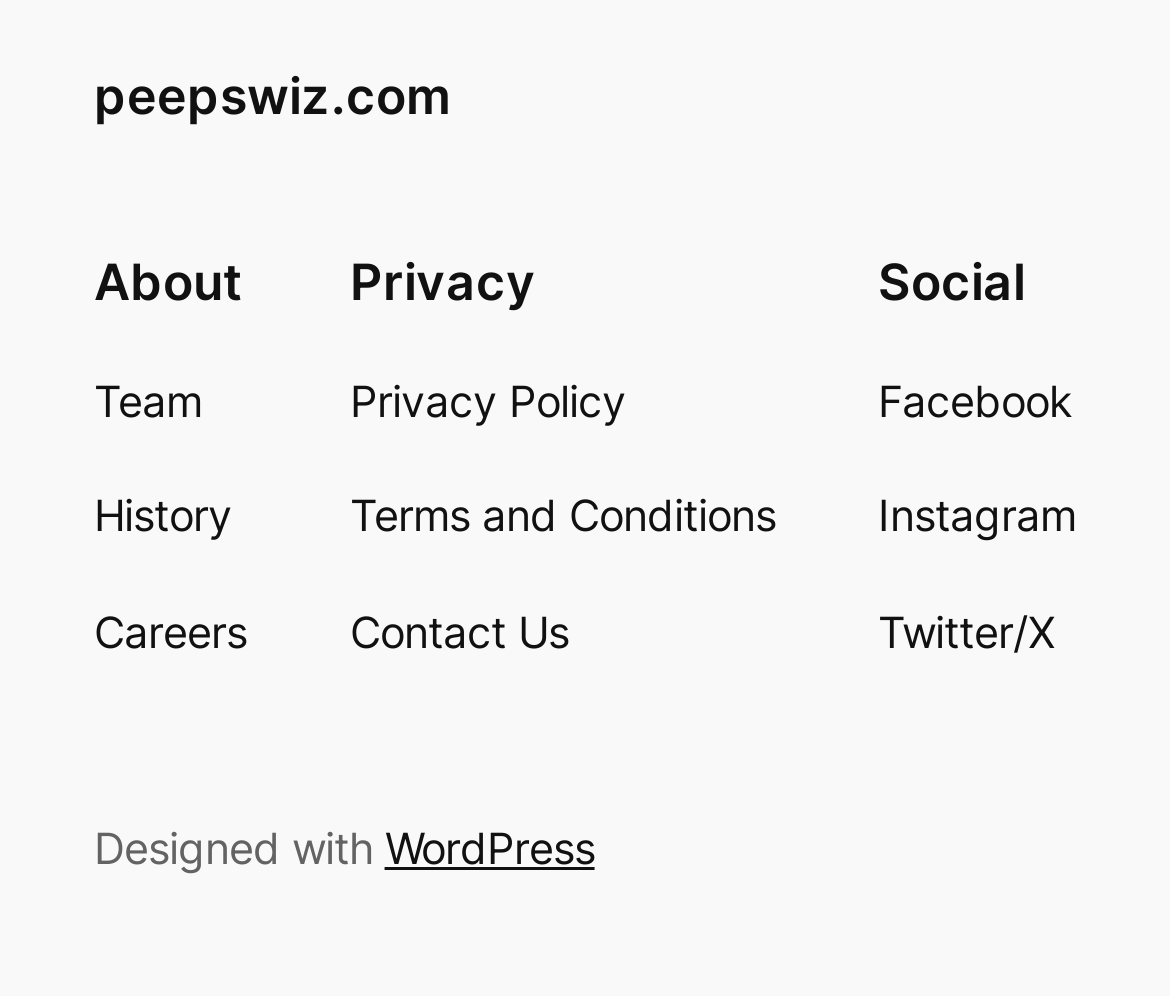Using the description "Contact Us", predict the bounding box of the relevant HTML element.

[0.299, 0.601, 0.486, 0.669]